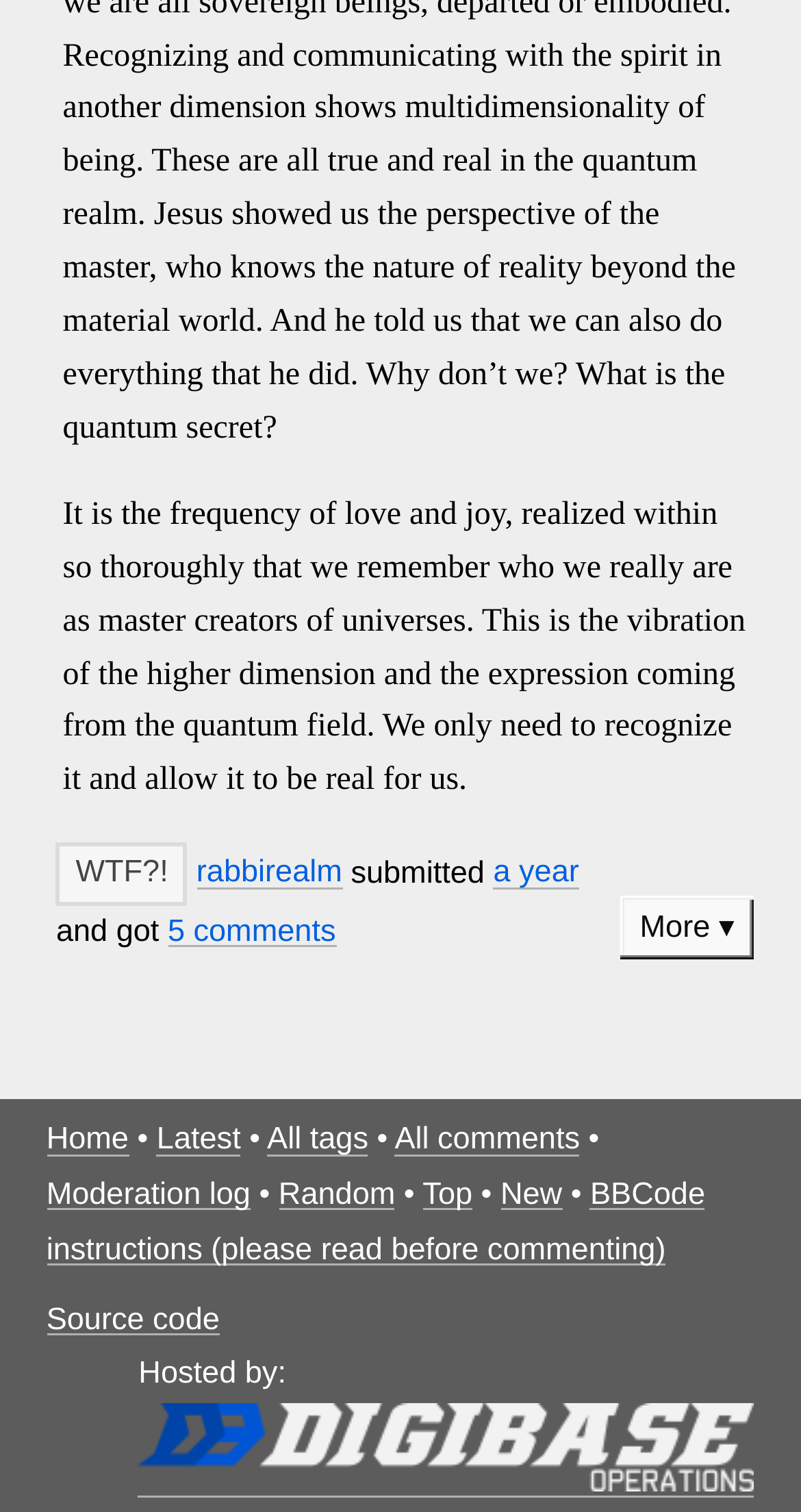What is the main topic of the text?
Based on the visual, give a brief answer using one word or a short phrase.

Love and joy